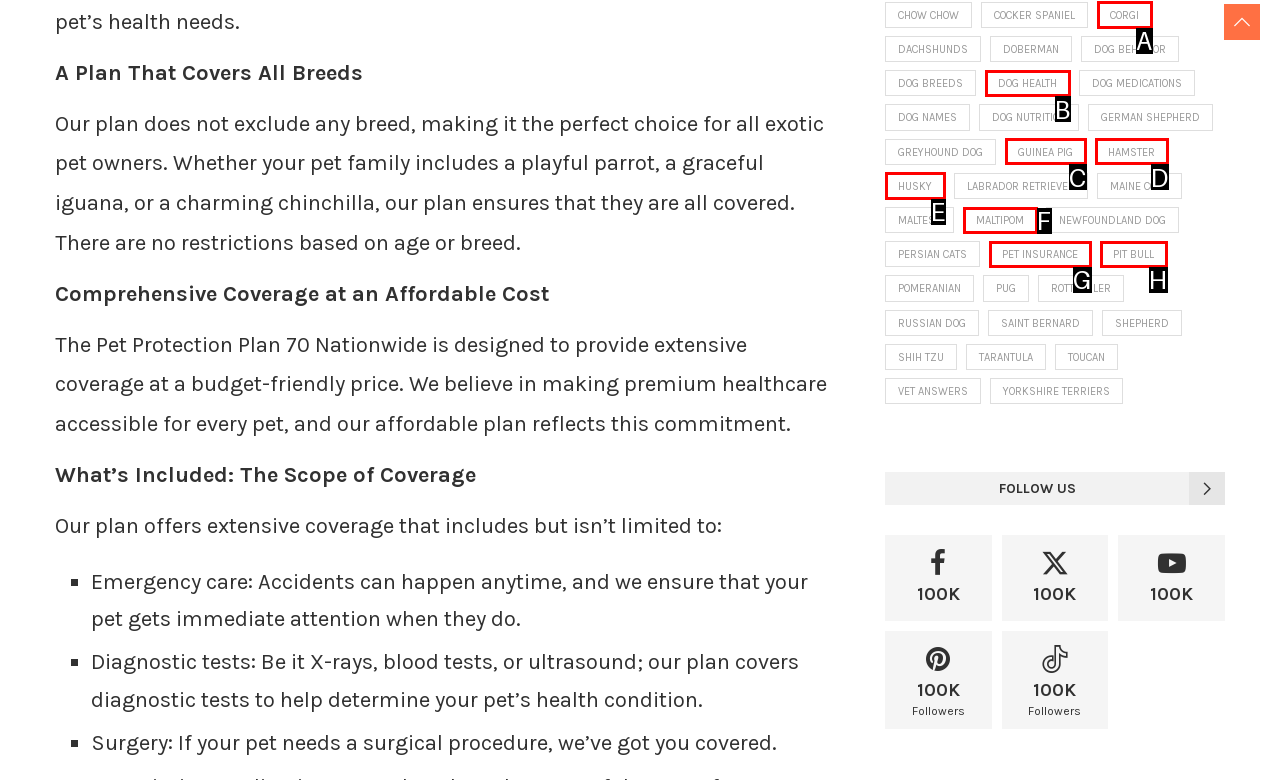Indicate the letter of the UI element that should be clicked to accomplish the task: Get information about Dog Health. Answer with the letter only.

B